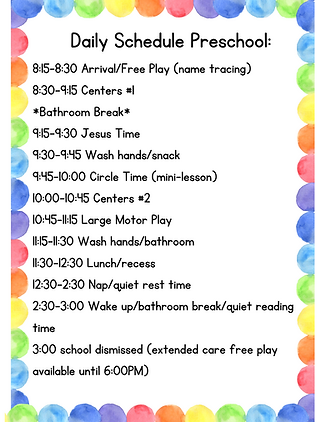Provide an in-depth description of all elements within the image.

The image displays a colorful daily schedule specifically designed for preschool activities. Titled "Daily Schedule Preschool," it outlines a structured routine for young children, highlighting various activities throughout the day. The schedule starts with "Arrival/Free Play" from 8:15 to 8:30 AM, followed by several engaging centers focused on learning and play, bathroom breaks, and periods dedicated to large motor play and quiet reading time. 

Each section of the schedule is framed by a vibrant, watercolor border, adding a cheerful and inviting aesthetic. The schedule is designed to help children understand their daily routine in a visually appealing way, emphasizing regular activities that promote development and learning. Important notes, such as "extended care free play available until 6:00 PM," are also included, indicating the flexibility and support offered by the preschool.